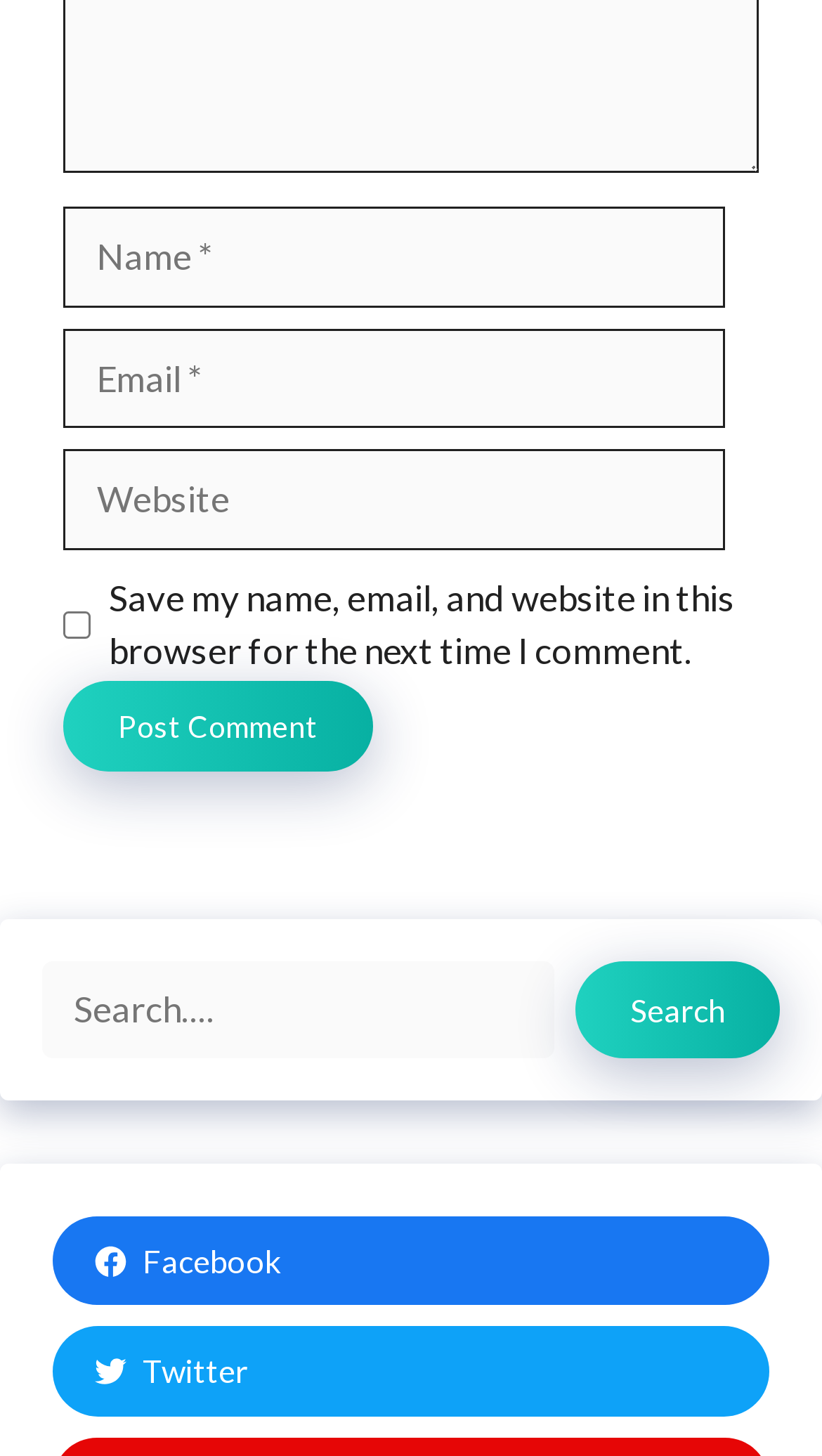Specify the bounding box coordinates of the element's region that should be clicked to achieve the following instruction: "Post a comment". The bounding box coordinates consist of four float numbers between 0 and 1, in the format [left, top, right, bottom].

[0.077, 0.468, 0.454, 0.531]